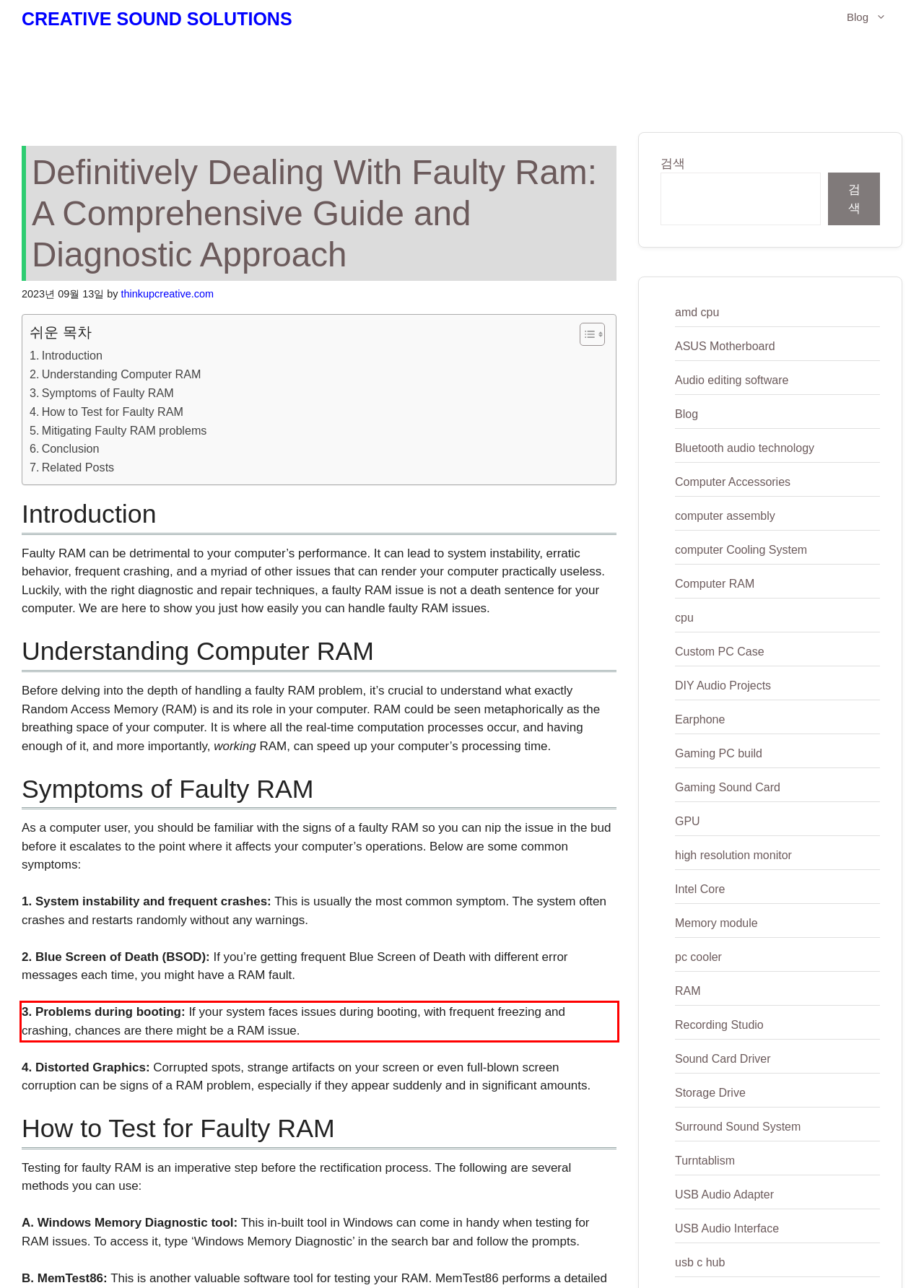Given a webpage screenshot, identify the text inside the red bounding box using OCR and extract it.

3. Problems during booting: If your system faces issues during booting, with frequent freezing and crashing, chances are there might be a RAM issue.